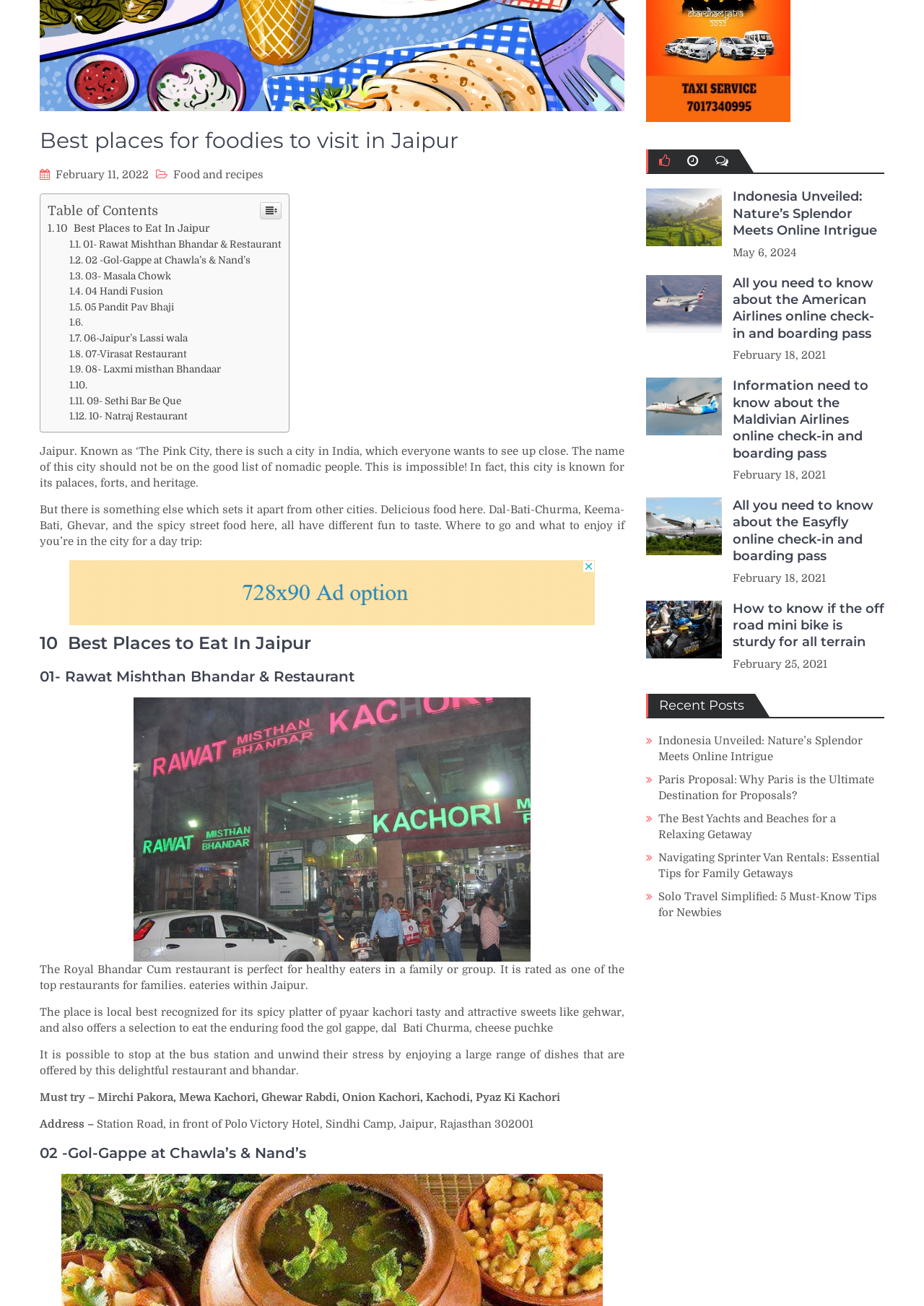From the webpage screenshot, predict the bounding box of the UI element that matches this description: "title=""".

[0.075, 0.291, 0.099, 0.299]